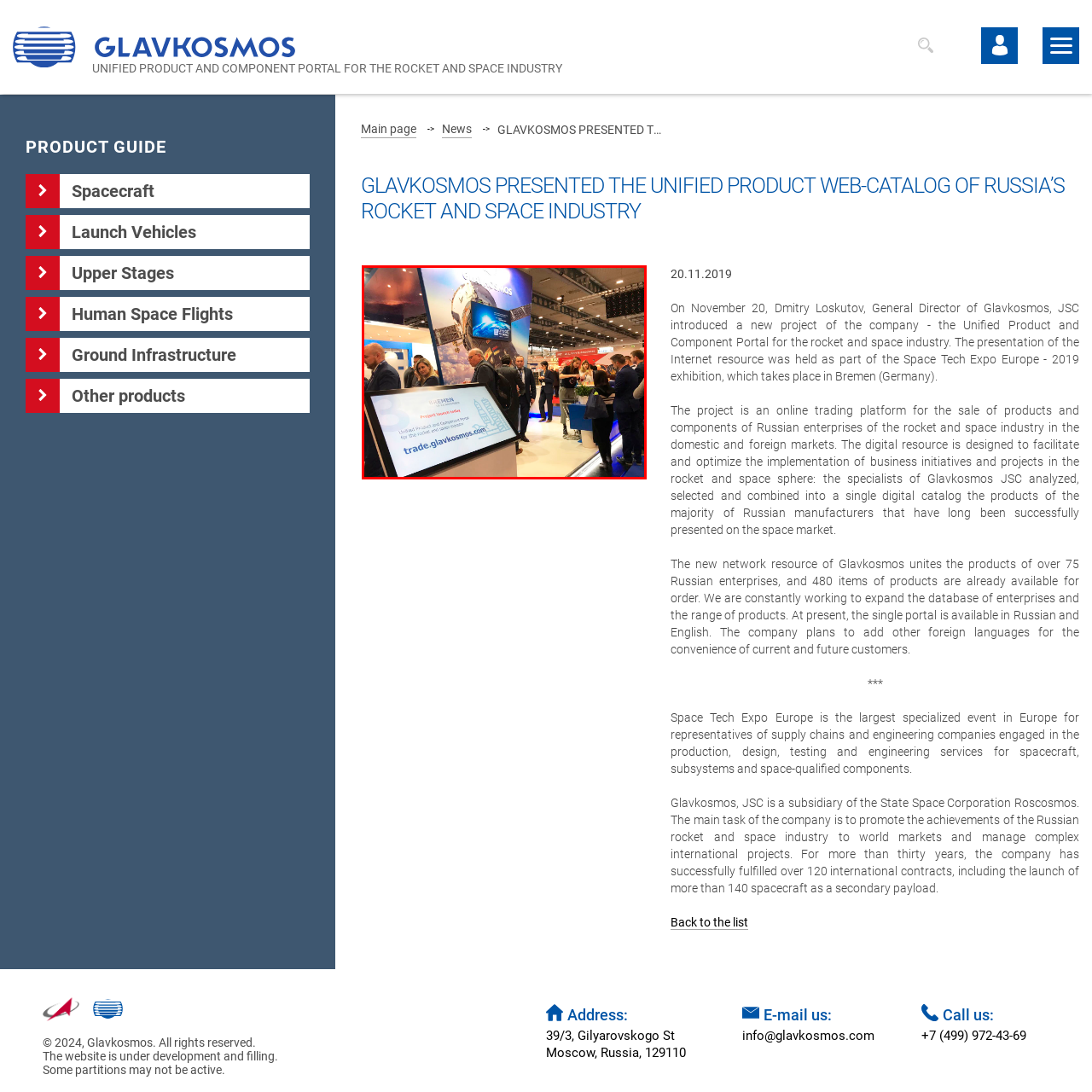Provide an elaborate description of the visual elements present in the image enclosed by the red boundary.

The image captures a vibrant scene at a trade show or exhibition, showcasing Glavkosmos, a prominent entity in the Russian space industry. A large backdrop features a spacecraft, possibly highlighting Russia's advancements in space technology. In the foreground, a digital display provides essential information, including a project title that reads "Unified Product and Component Portal for the Rocket and Space Industry," along with a web address for further engagement. Attendees, dressed in business attire, are seen interacting in the space, indicating a bustling atmosphere of networking and knowledge exchange. Various exhibition stands are visible in the background, further emphasizing the collaborative spirit of the event focused on space exploration and technology.